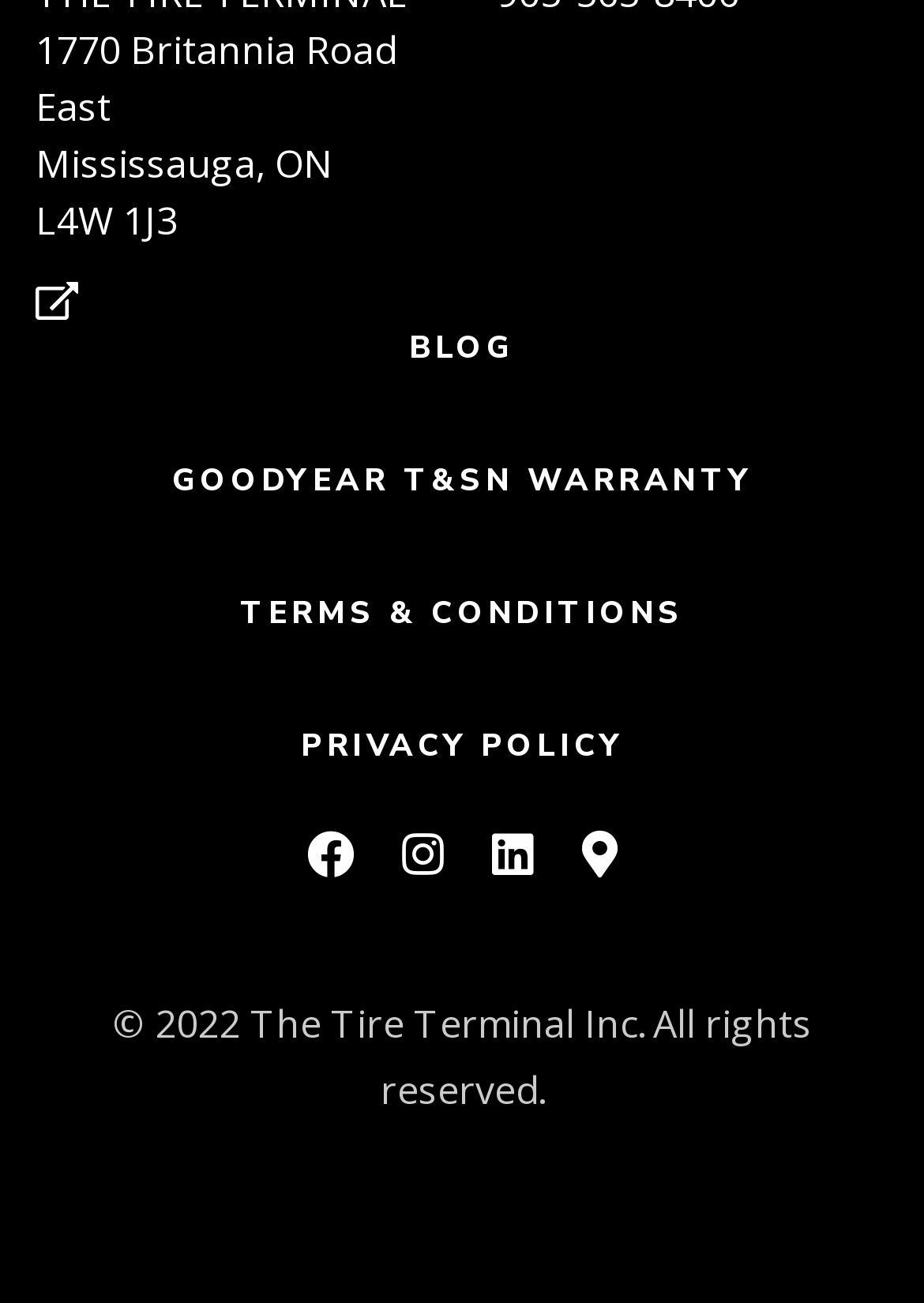Identify the bounding box coordinates for the UI element described as: "Terms & Conditions".

[0.26, 0.421, 0.74, 0.522]